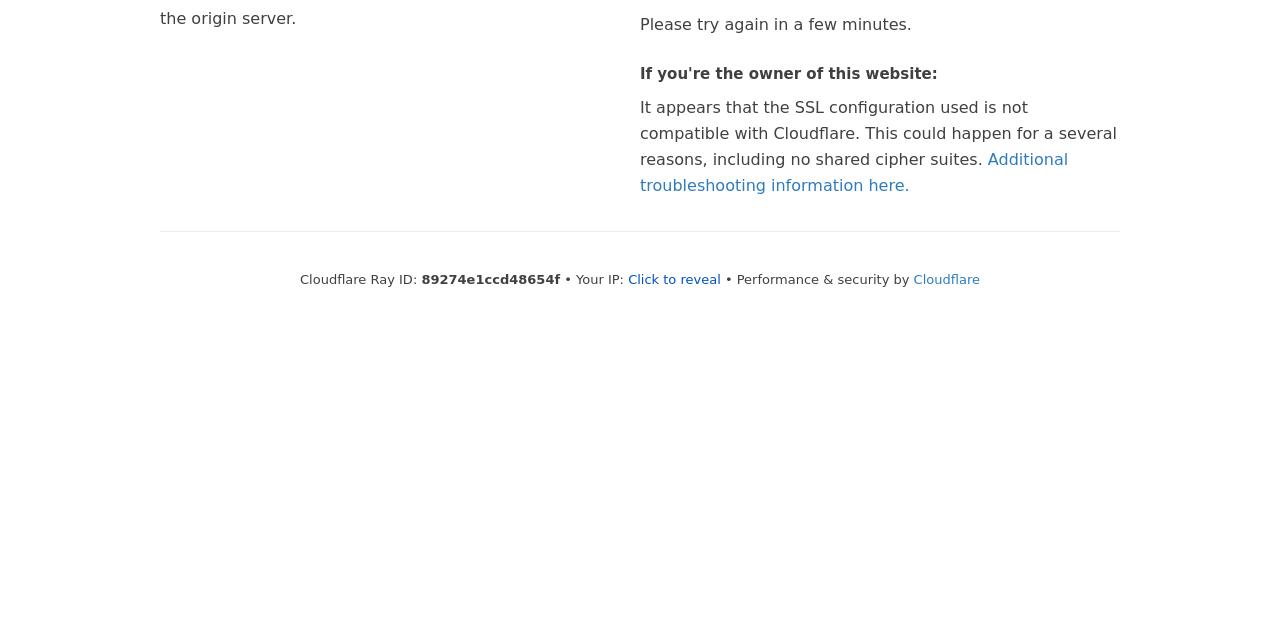Given the following UI element description: "Cloudflare", find the bounding box coordinates in the webpage screenshot.

[0.714, 0.424, 0.766, 0.448]